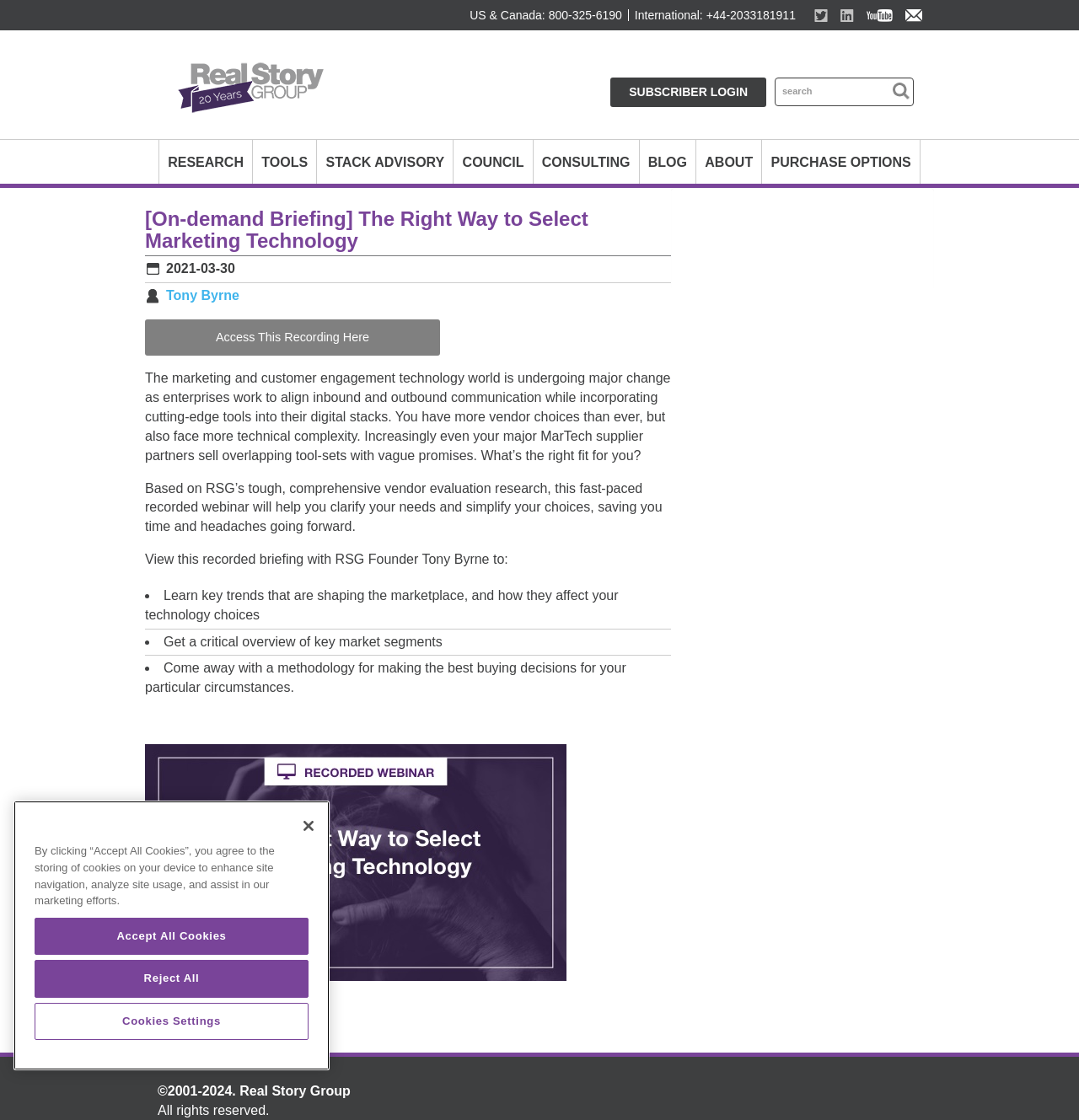Please find and report the bounding box coordinates of the element to click in order to perform the following action: "Visit the 'Real Story Group' homepage". The coordinates should be expressed as four float numbers between 0 and 1, in the format [left, top, right, bottom].

[0.147, 0.045, 0.319, 0.106]